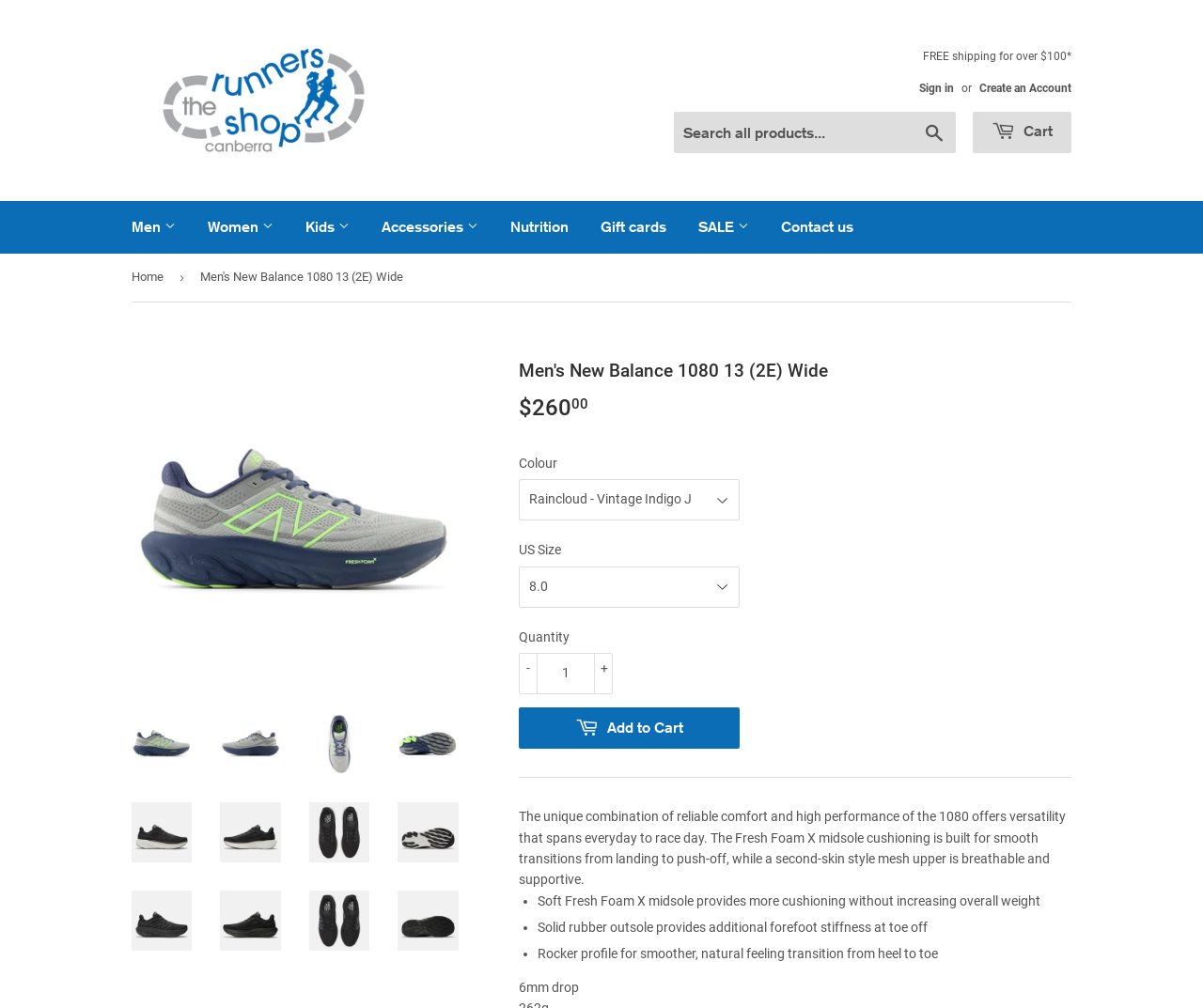What is the name of the shoe on this webpage?
Answer the question with a single word or phrase, referring to the image.

Men's New Balance 1080 13 (2E) Wide